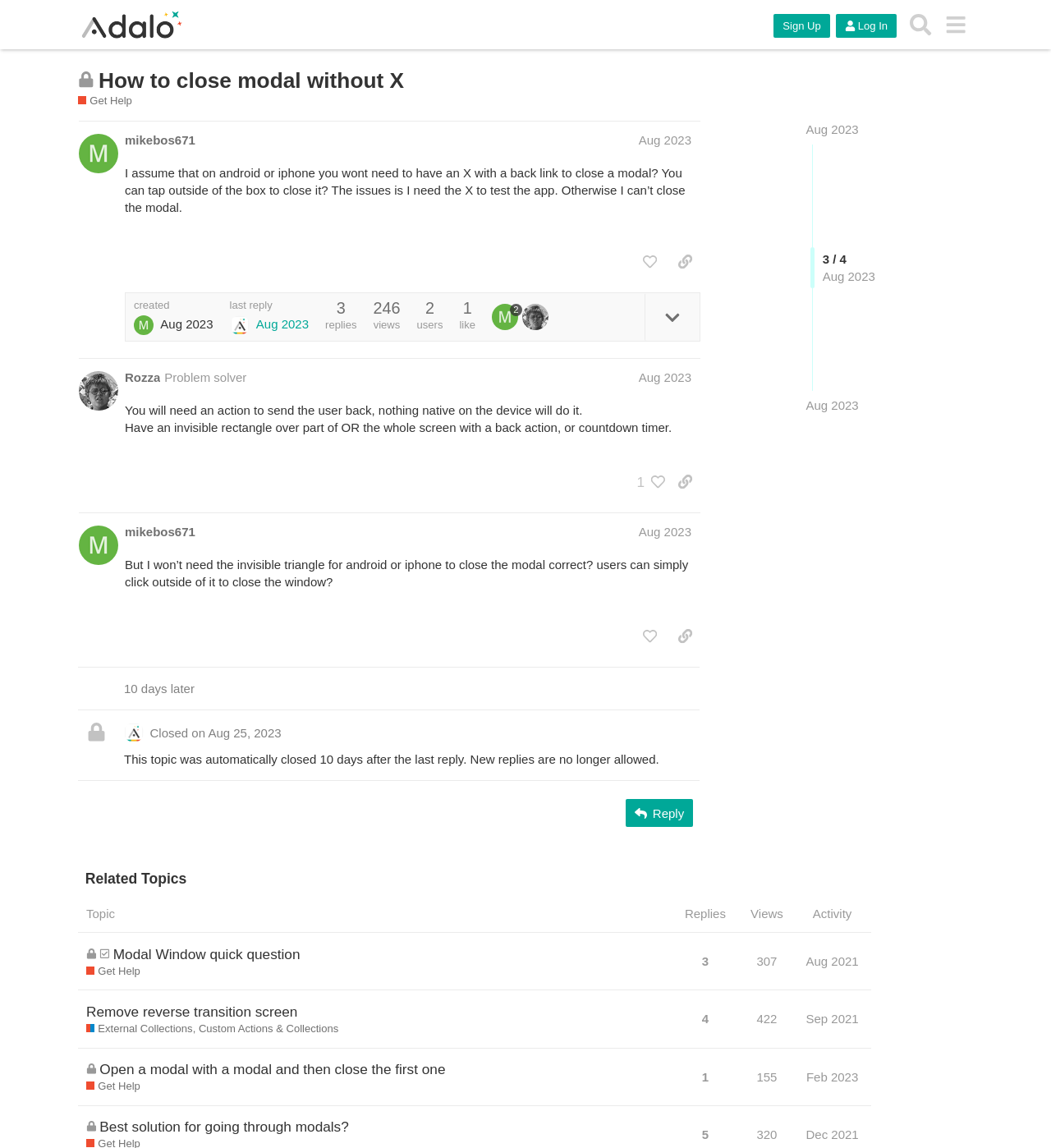Pinpoint the bounding box coordinates for the area that should be clicked to perform the following instruction: "Search for topics".

[0.859, 0.006, 0.892, 0.037]